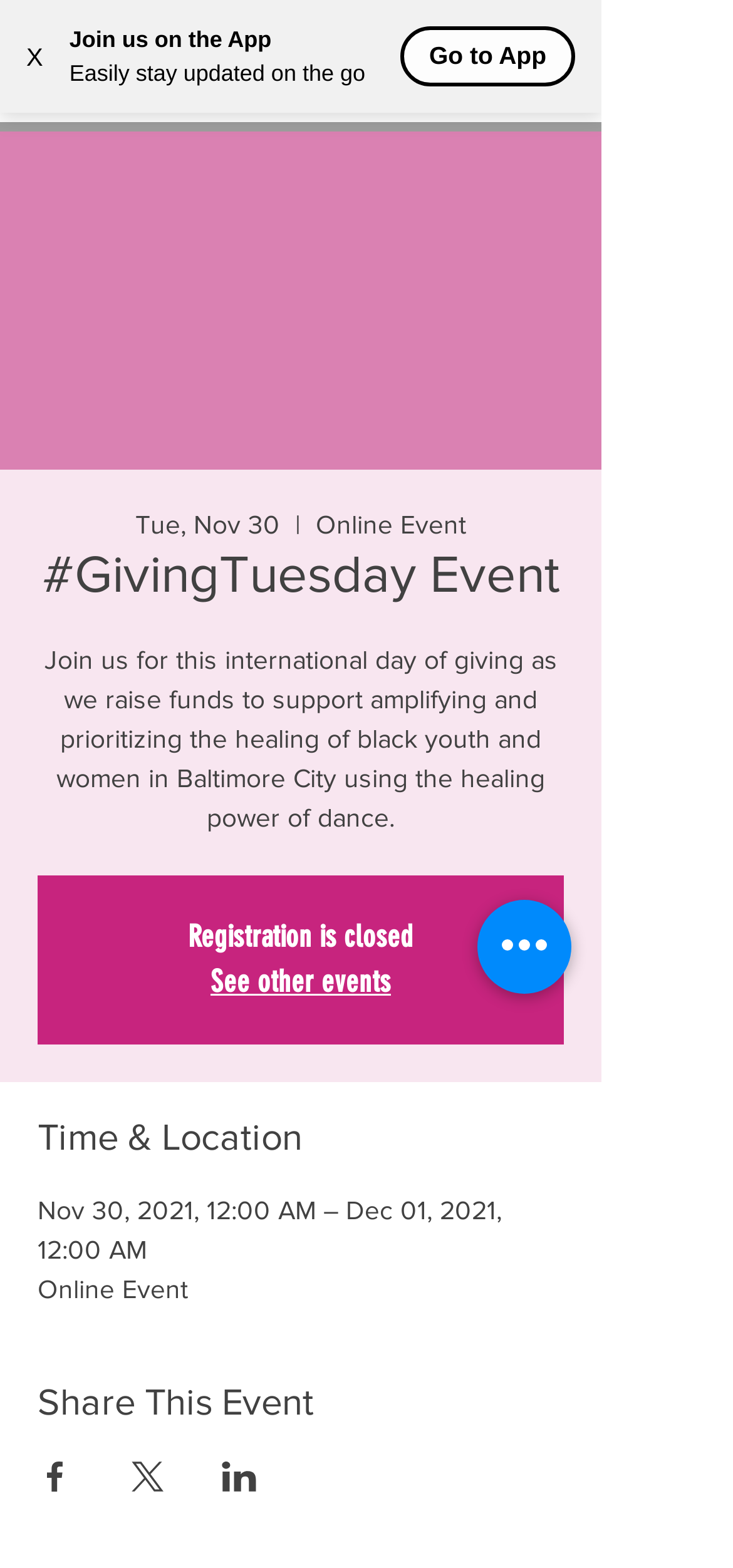Give a one-word or phrase response to the following question: Is the event registration open?

No